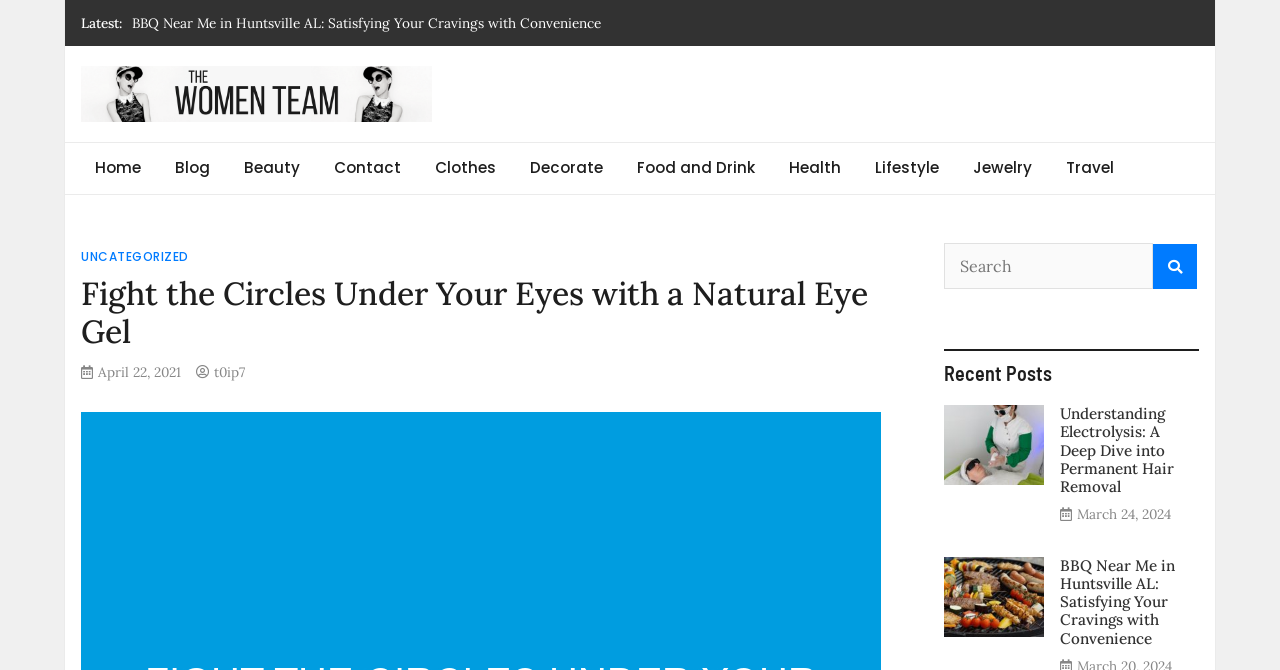Pinpoint the bounding box coordinates of the element to be clicked to execute the instruction: "Search for something".

[0.737, 0.362, 0.901, 0.431]